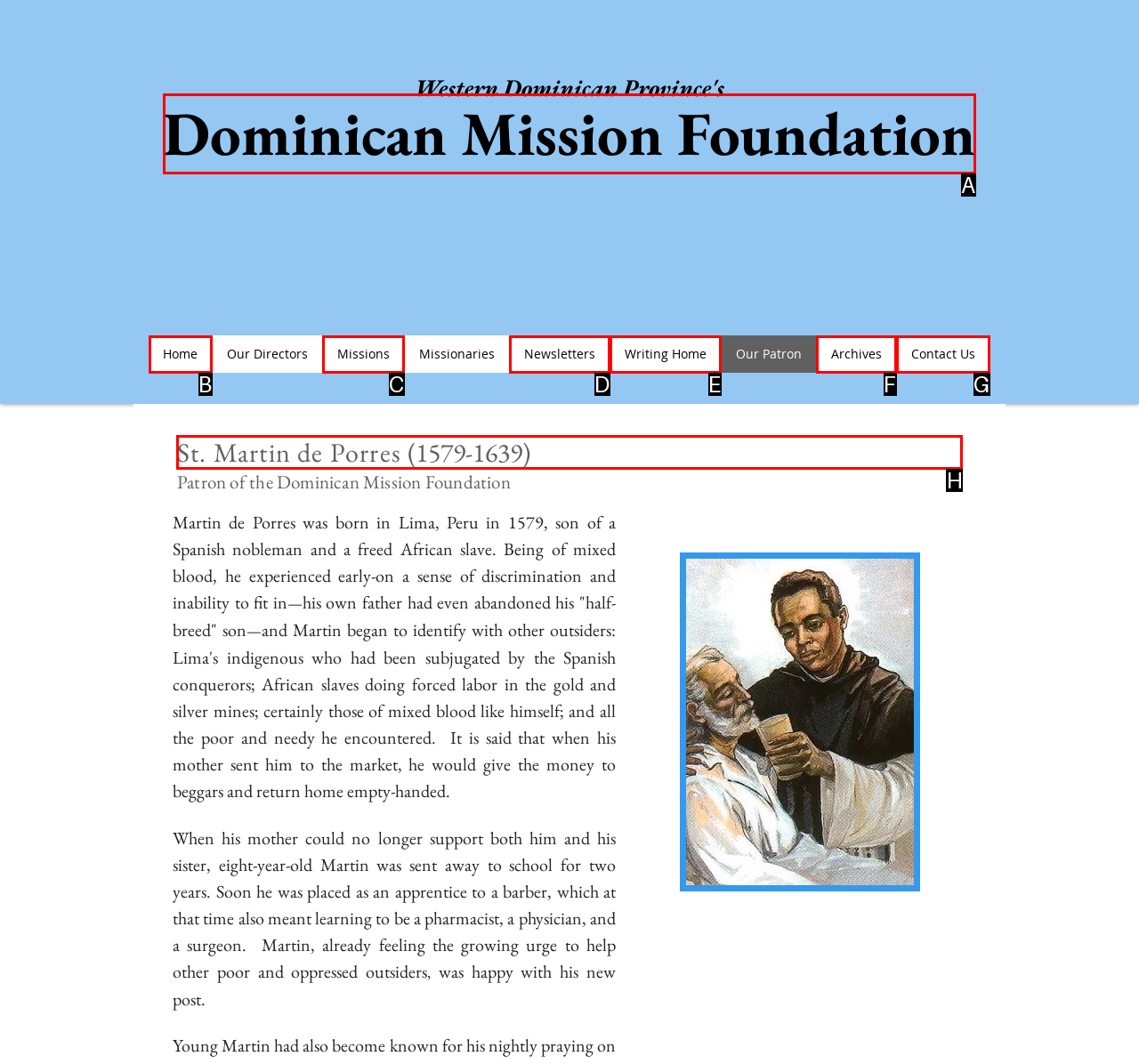Find the HTML element to click in order to complete this task: Read about 'St. Martin de Porres (1579-1639)'
Answer with the letter of the correct option.

H